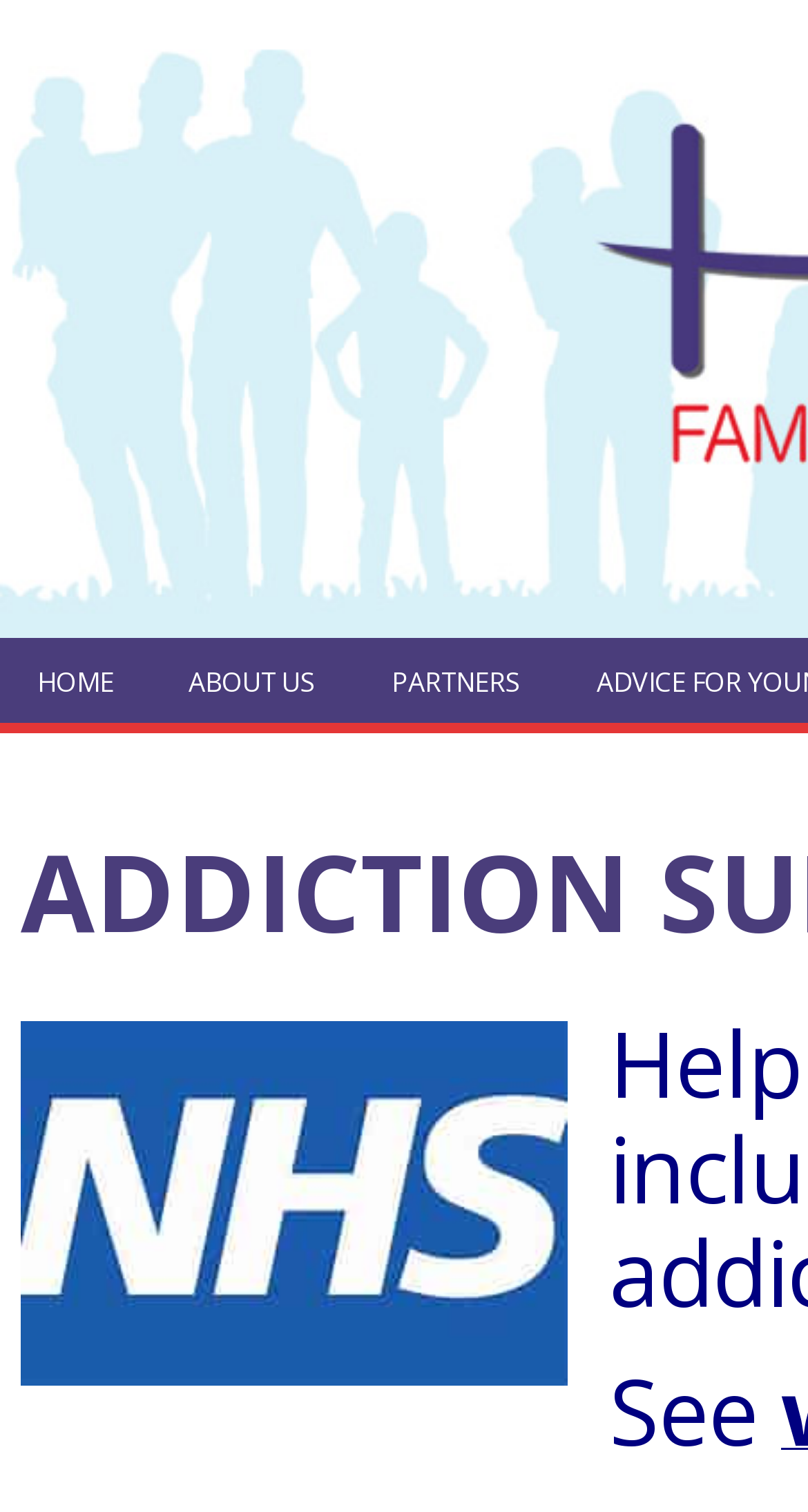Given the description of a UI element: "About Us", identify the bounding box coordinates of the matching element in the webpage screenshot.

[0.187, 0.422, 0.438, 0.479]